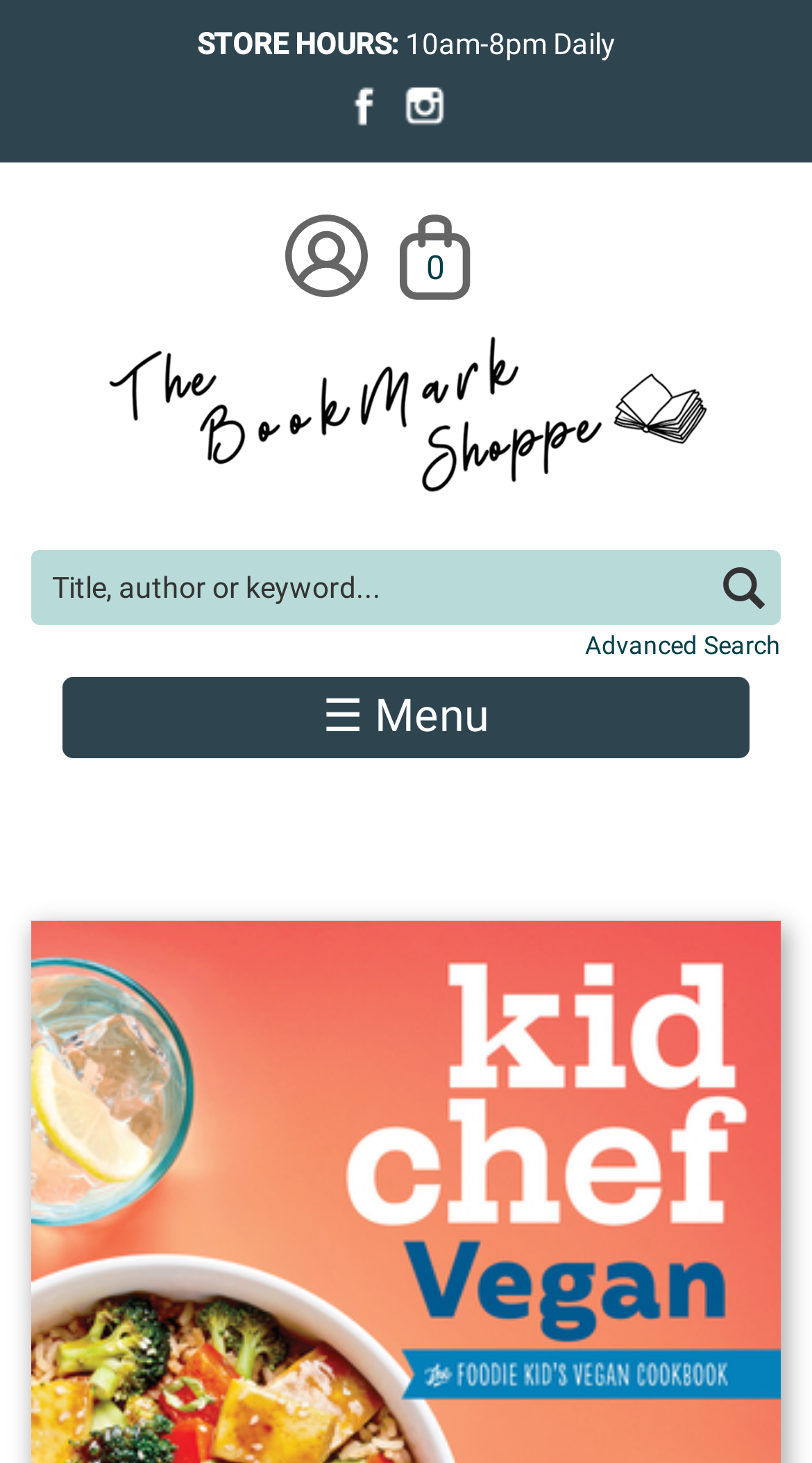What is the purpose of the textbox?
Answer the question with a thorough and detailed explanation.

I found a textbox element with a static text element that says 'Title, author or keyword...'. This suggests that the textbox is for searching, and the button next to it is a search button.